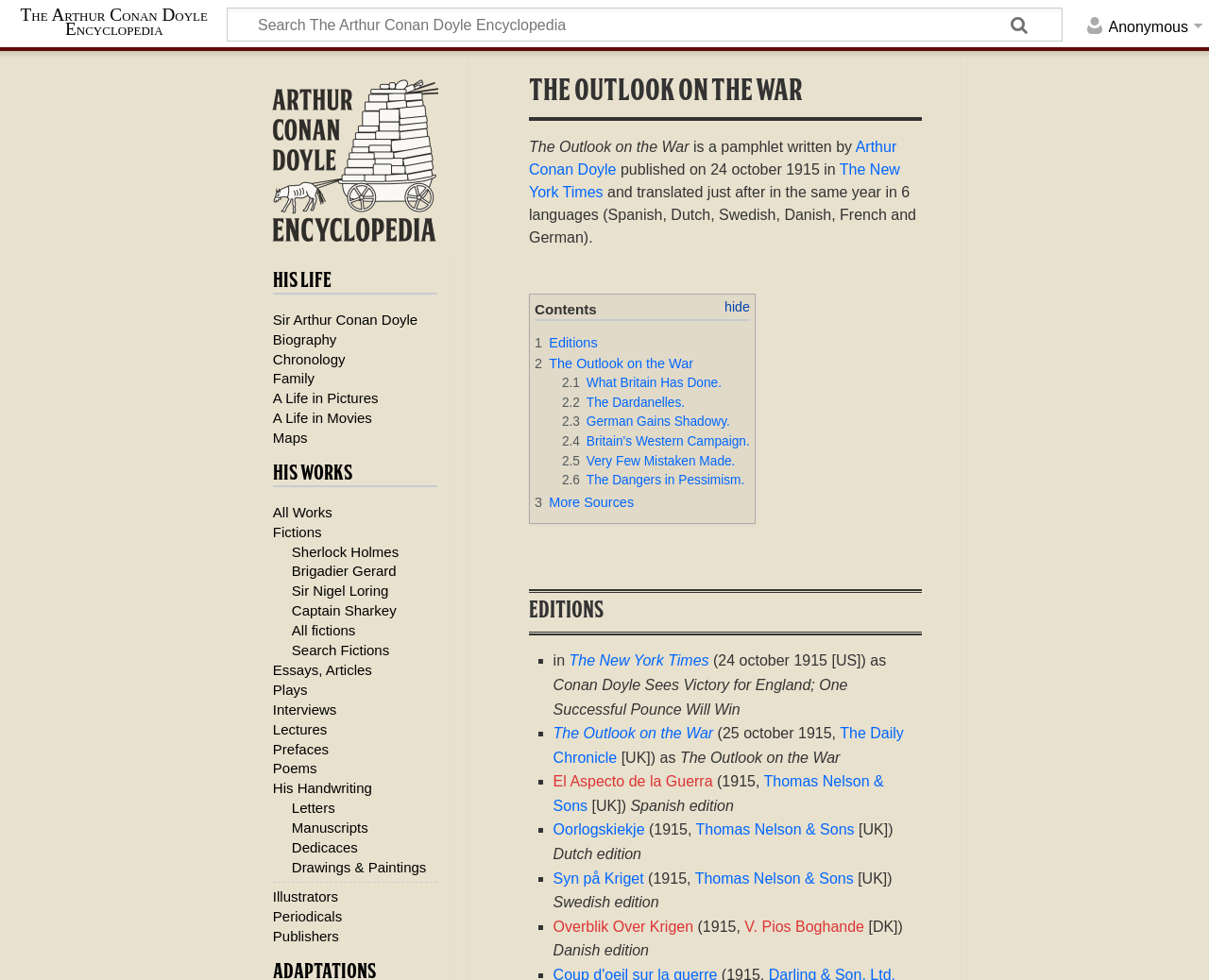Please determine the headline of the webpage and provide its content.

The Outlook on the War